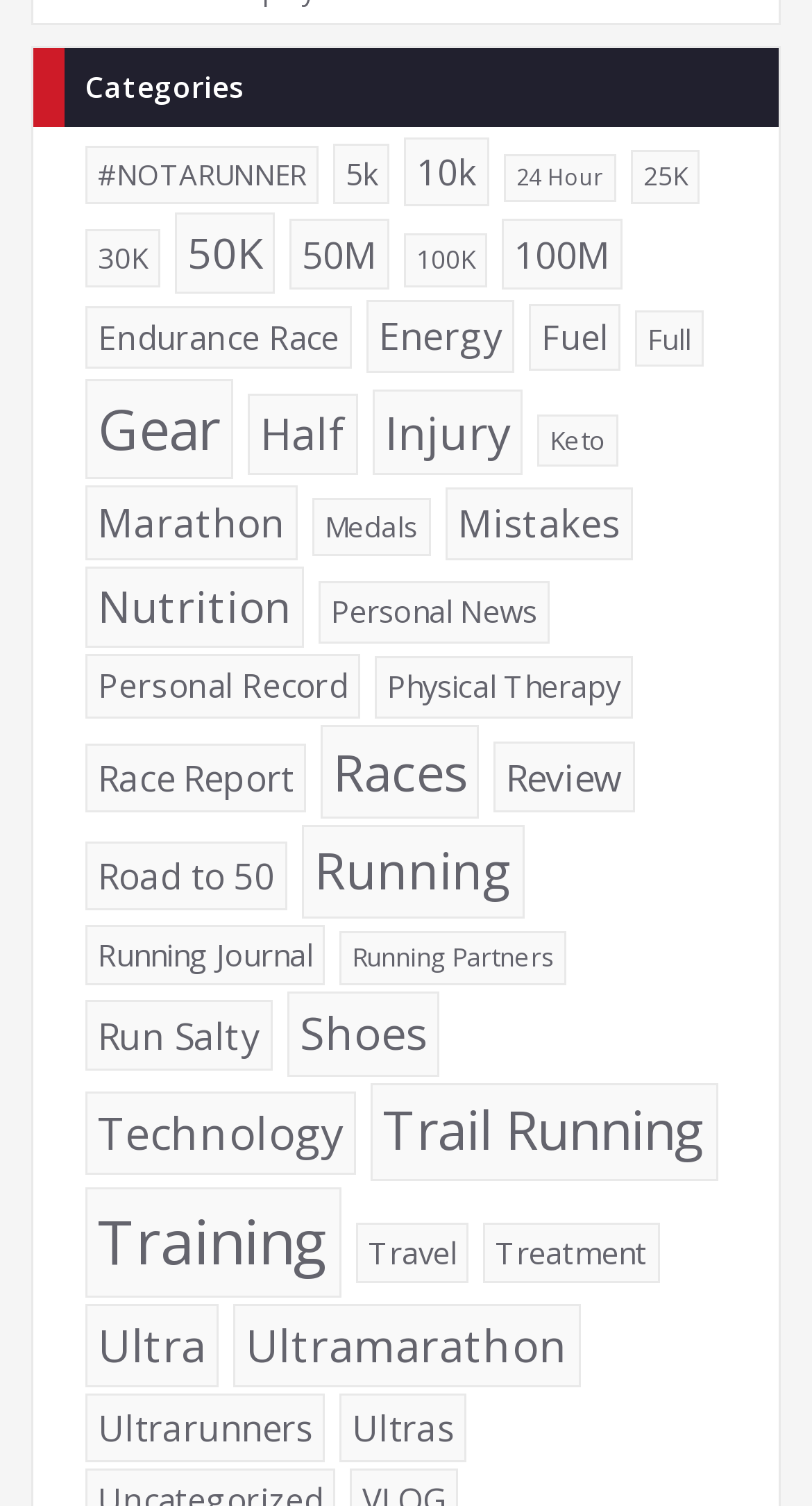What is the category with the fewest items?
Refer to the image and give a detailed answer to the question.

I compared the numbers in parentheses for each category and found that '#NOTARUNNER' has the fewest items, with 4 items.